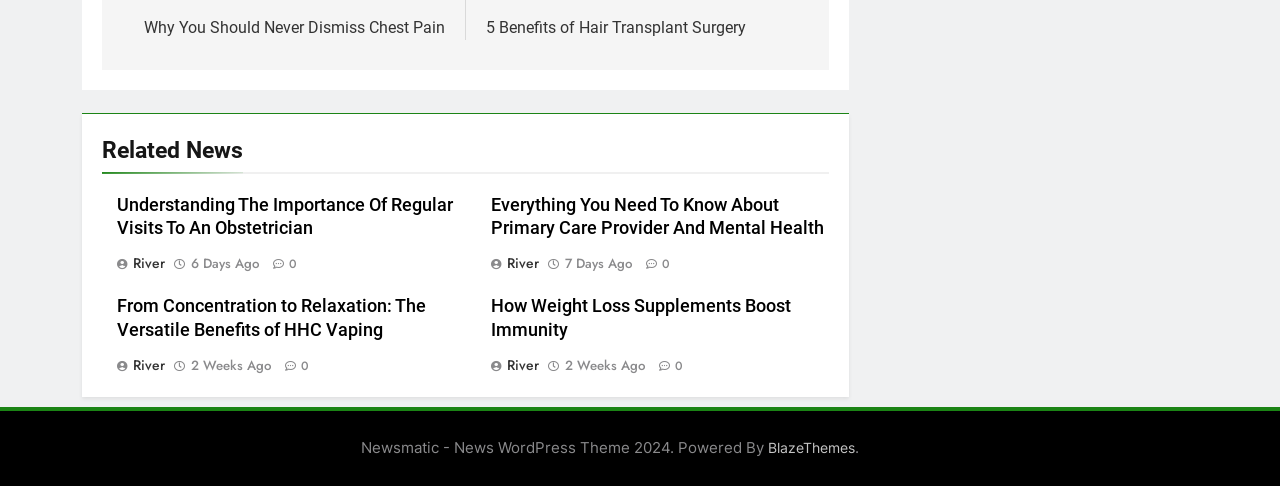Determine the bounding box coordinates of the element's region needed to click to follow the instruction: "Check news from 6 days ago". Provide these coordinates as four float numbers between 0 and 1, formatted as [left, top, right, bottom].

[0.149, 0.525, 0.202, 0.562]